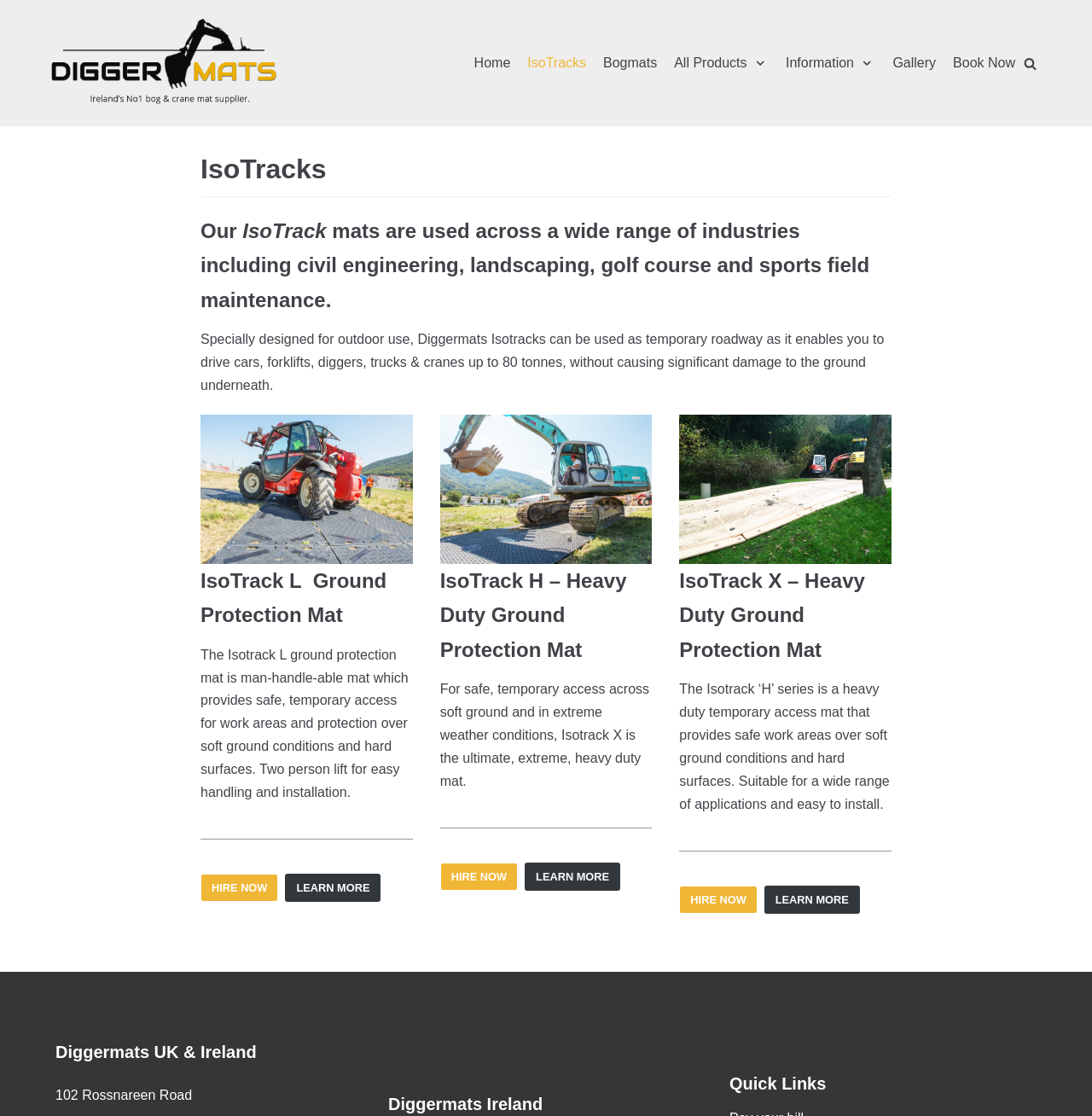Bounding box coordinates should be in the format (top-left x, top-left y, bottom-right x, bottom-right y) and all values should be floating point numbers between 0 and 1. Determine the bounding box coordinate for the UI element described as: alt="IsoTrack L Ground Protection Mat"

[0.184, 0.488, 0.378, 0.501]